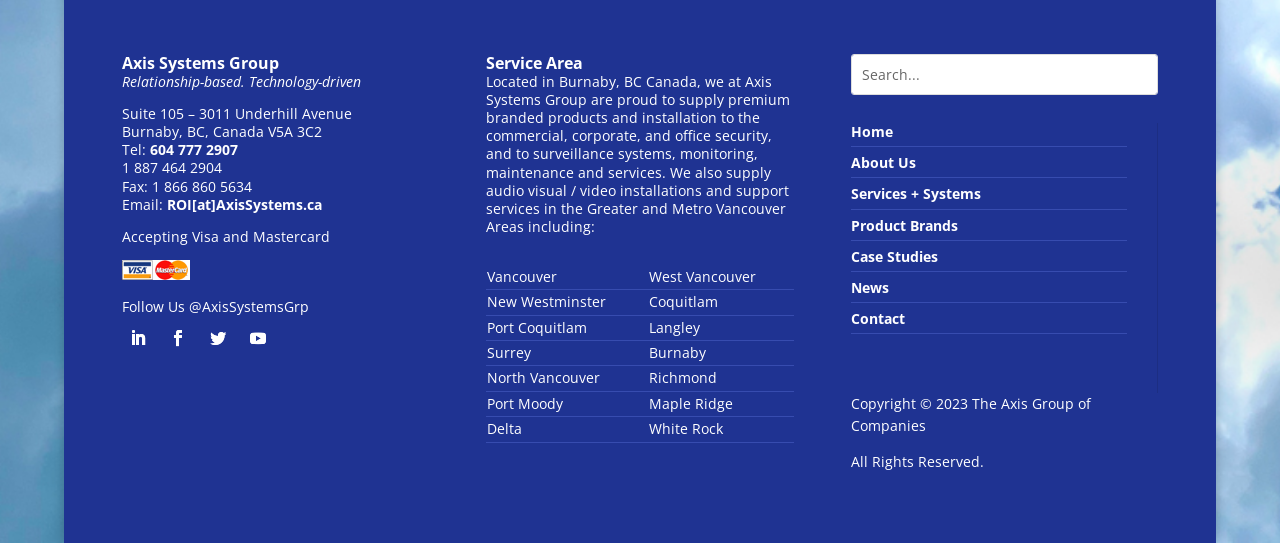Determine the coordinates of the bounding box that should be clicked to complete the instruction: "Go to the home page". The coordinates should be represented by four float numbers between 0 and 1: [left, top, right, bottom].

[0.665, 0.225, 0.697, 0.26]